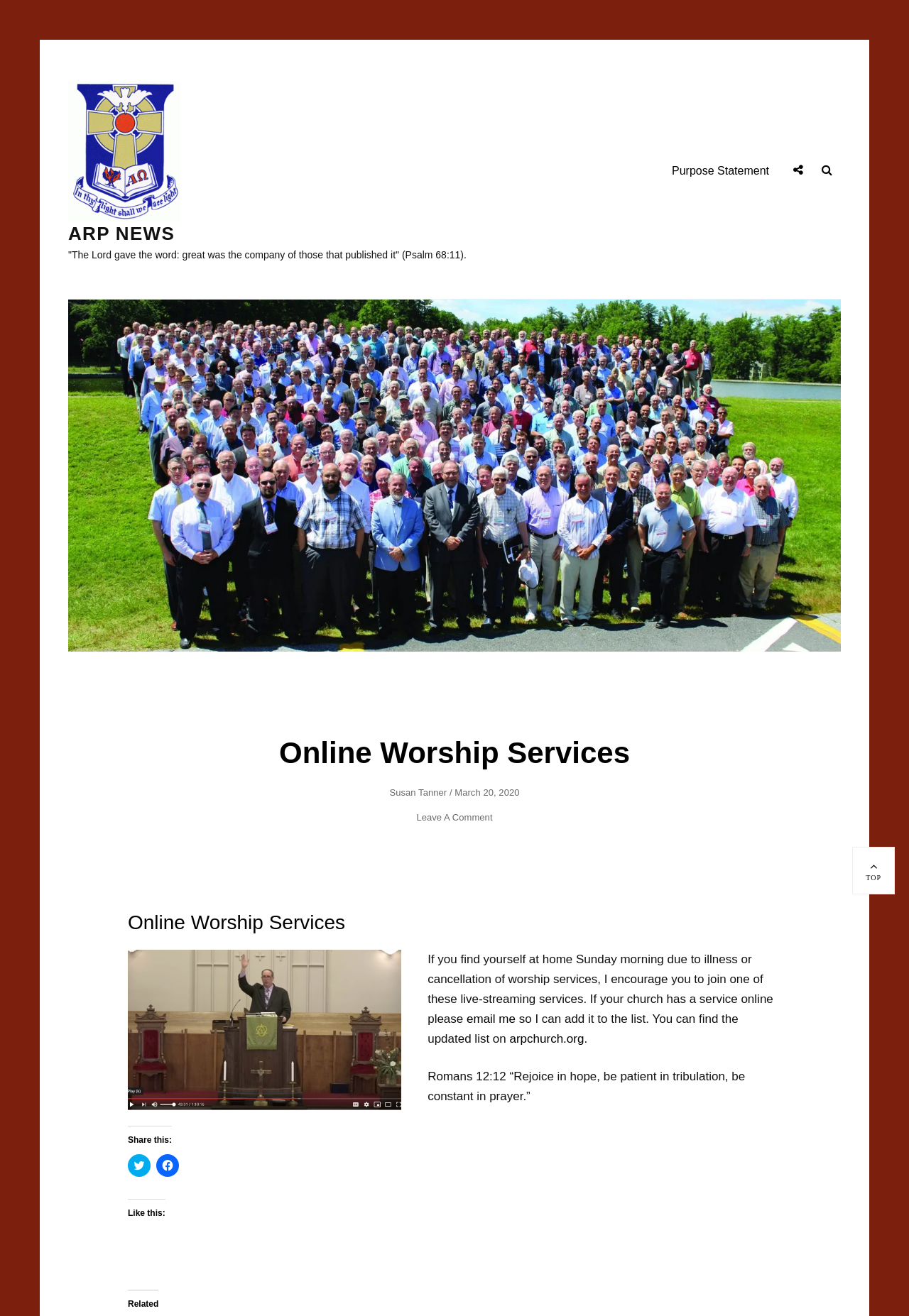Who is the author of the webpage content?
Using the image as a reference, answer with just one word or a short phrase.

Susan Tanner